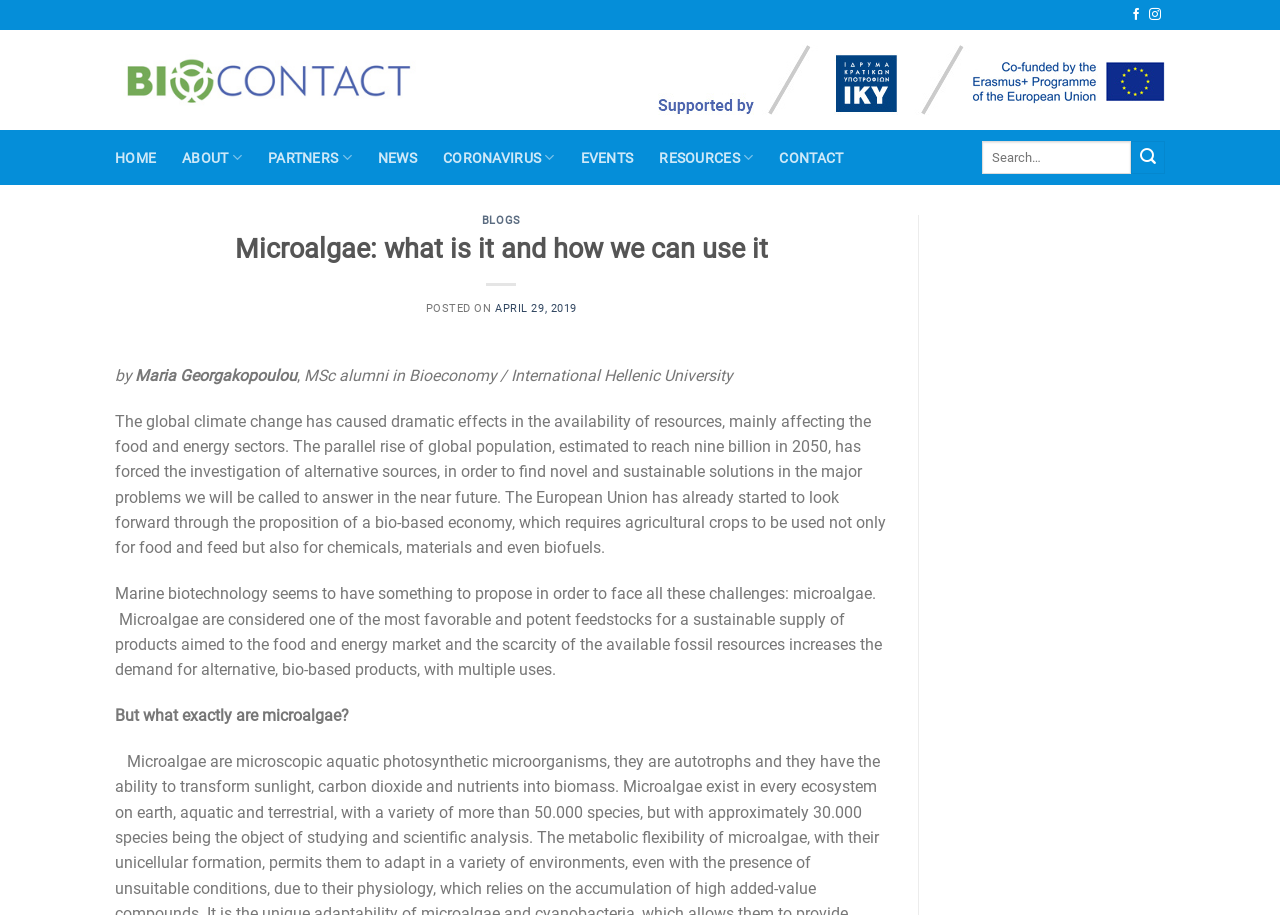What is the author of the article?
Please give a well-detailed answer to the question.

The author of the article can be found by looking at the text 'by' followed by the name 'Maria Georgakopoulou' which is located below the title of the article.